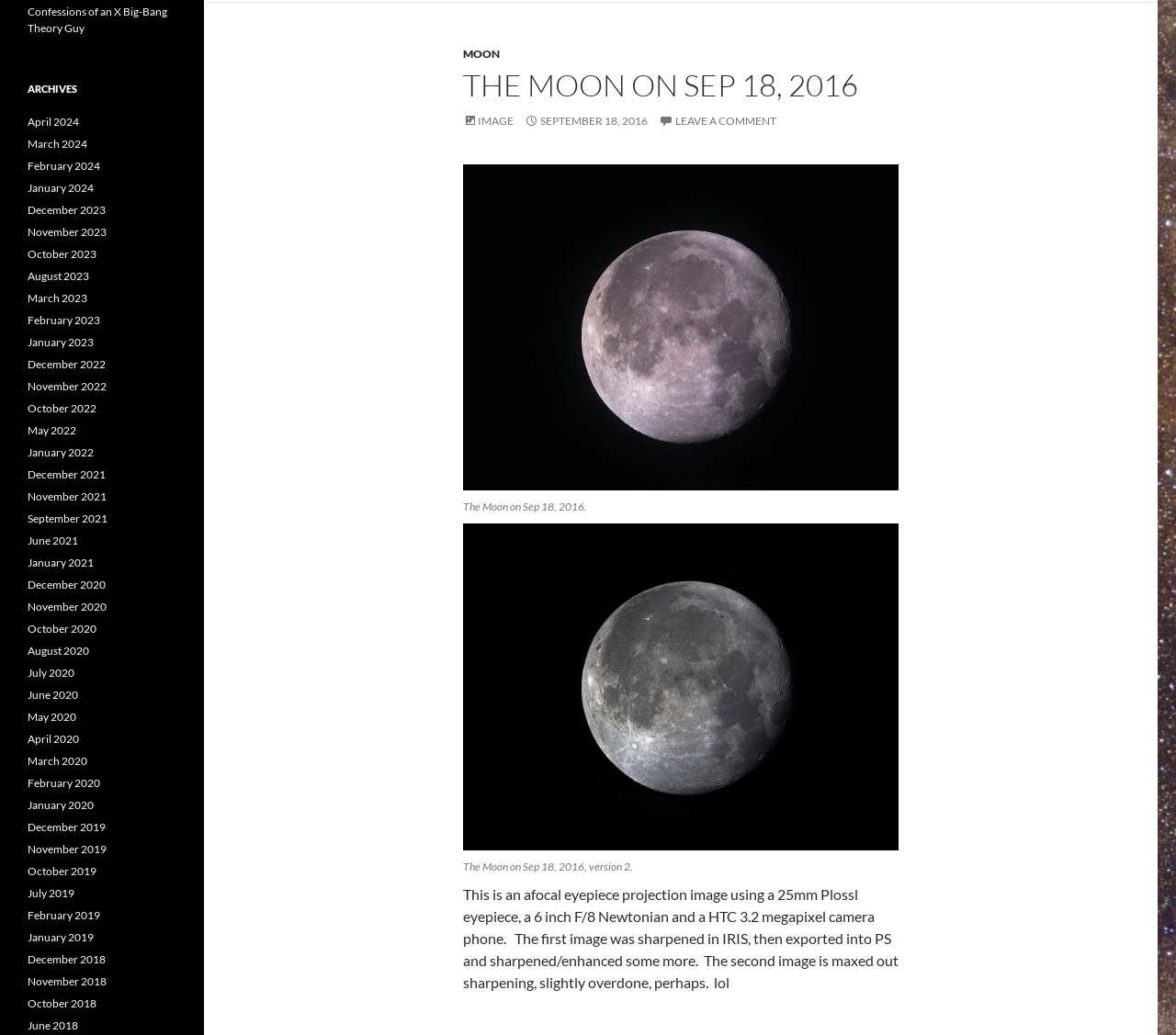Please locate the bounding box coordinates of the element that should be clicked to achieve the given instruction: "Open the image of the moon on September 18, 2016".

[0.394, 0.158, 0.764, 0.474]